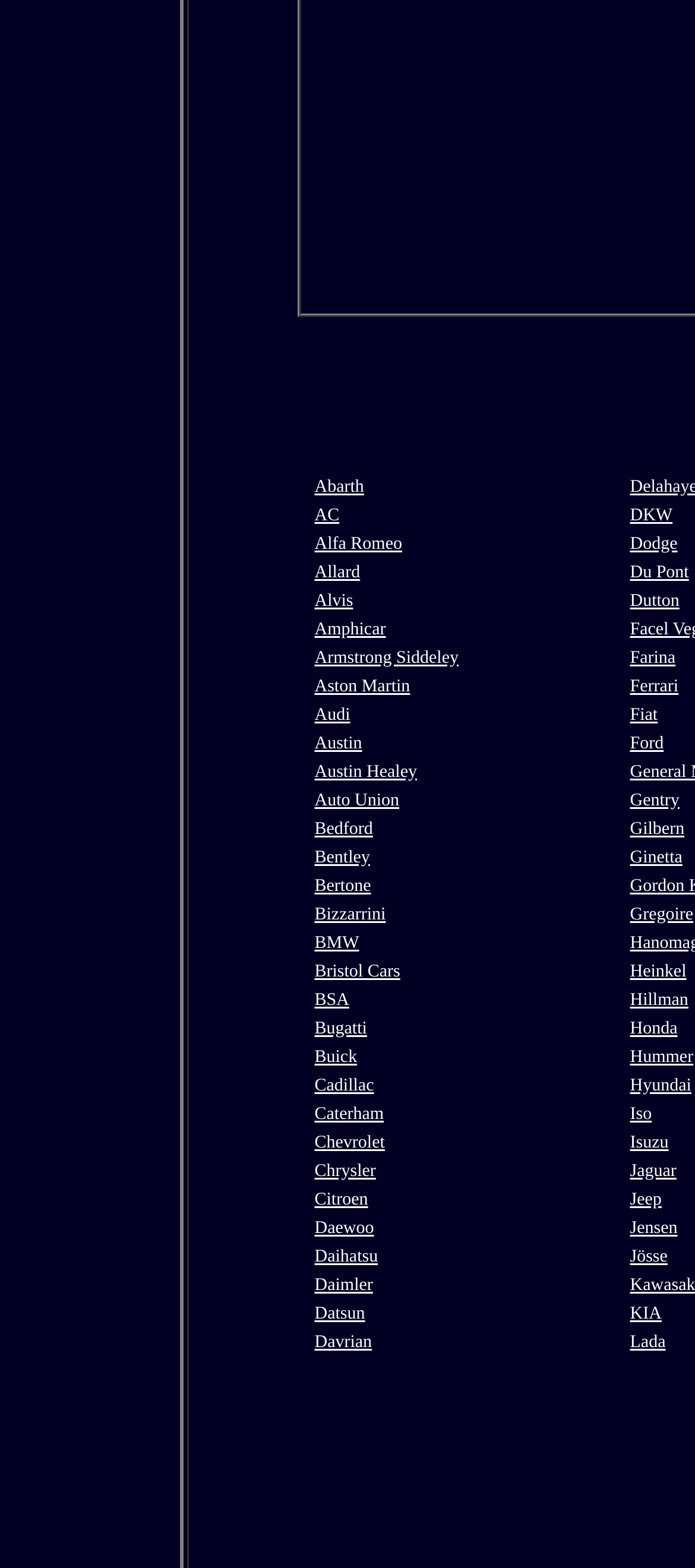Specify the bounding box coordinates of the region I need to click to perform the following instruction: "Click on Ferrari". The coordinates must be four float numbers in the range of 0 to 1, i.e., [left, top, right, bottom].

[0.906, 0.426, 0.976, 0.445]